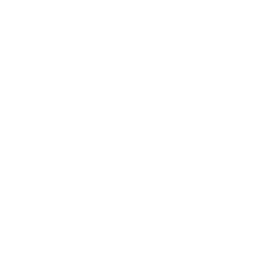How many tools are included in the set?
Based on the image content, provide your answer in one word or a short phrase.

Ten